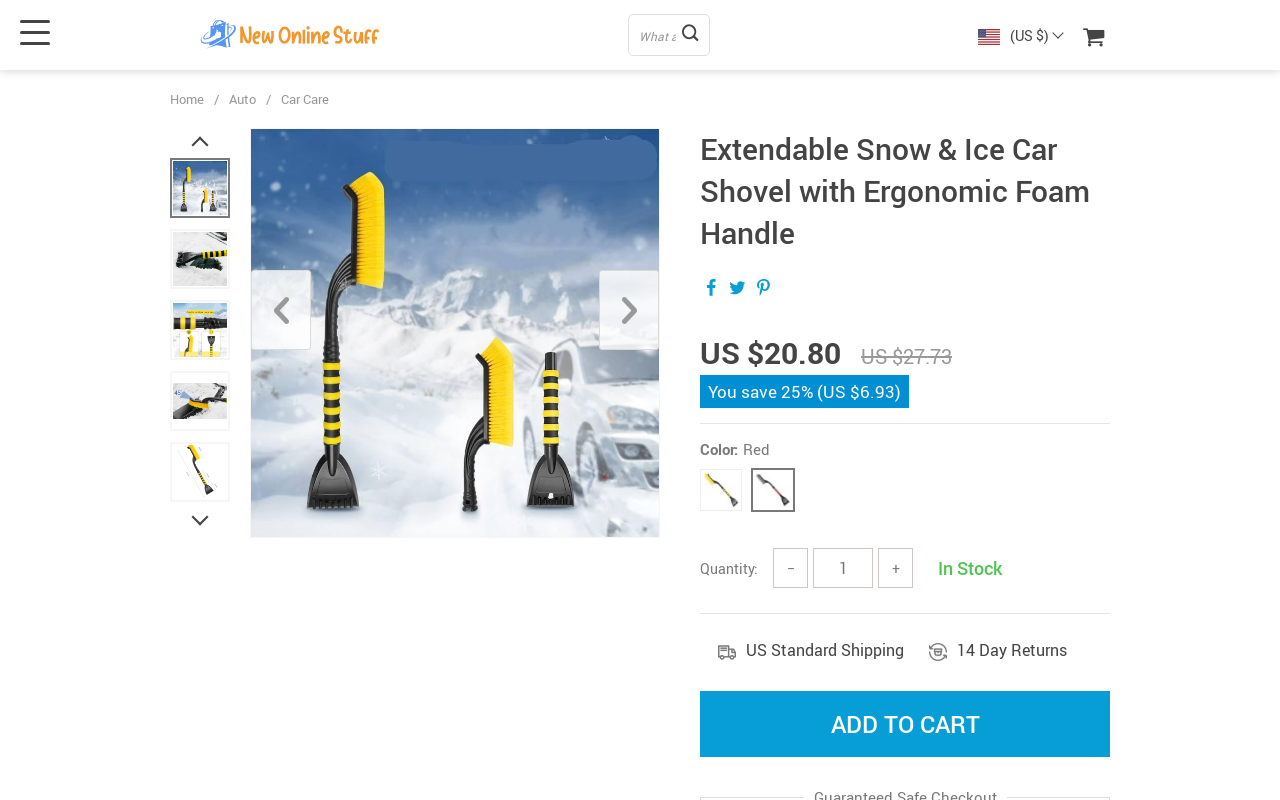Can you provide the bounding box coordinates for the element that should be clicked to implement the instruction: "Click on the home page"?

[0.133, 0.112, 0.159, 0.135]